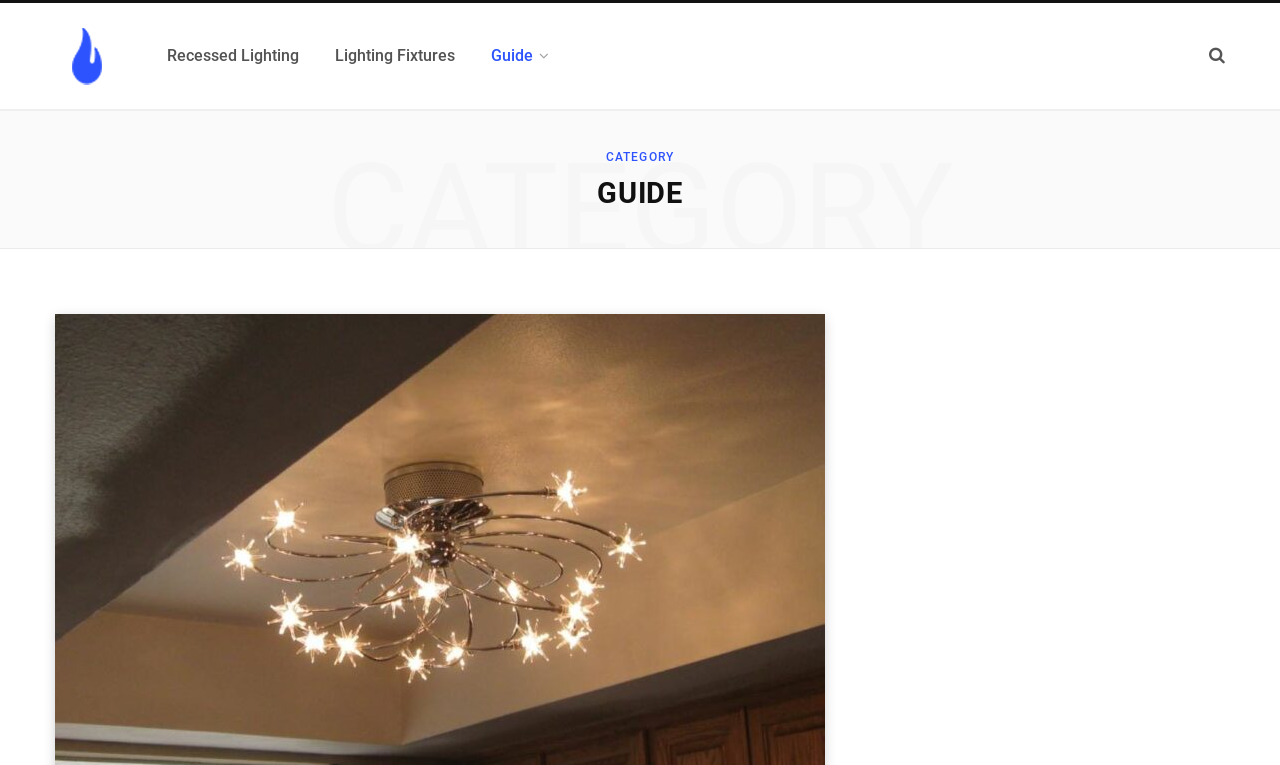What is the category of the current page?
Observe the image and answer the question with a one-word or short phrase response.

CATEGORY